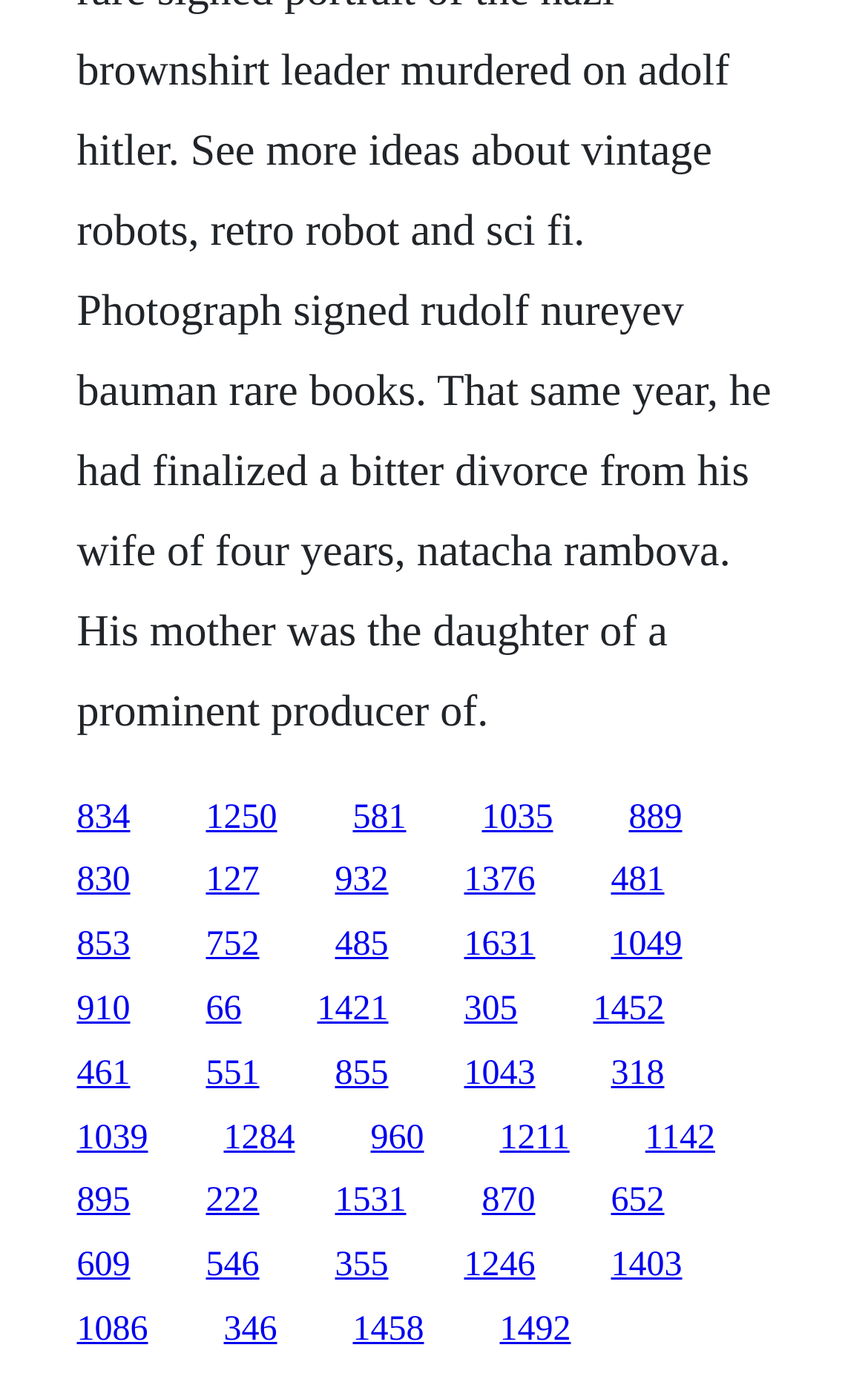Please predict the bounding box coordinates of the element's region where a click is necessary to complete the following instruction: "visit the third link". The coordinates should be represented by four float numbers between 0 and 1, i.e., [left, top, right, bottom].

[0.406, 0.577, 0.468, 0.605]